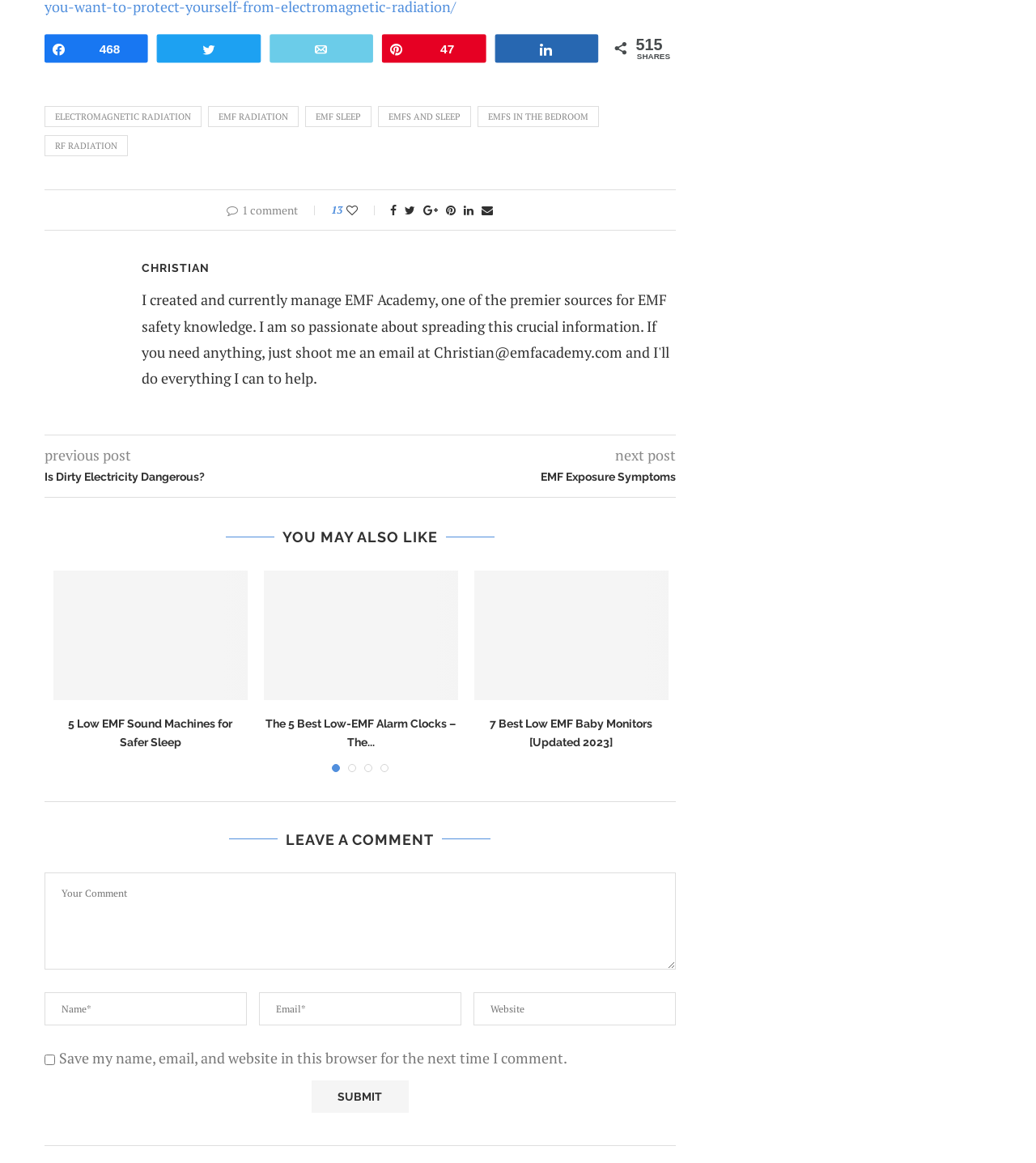Specify the bounding box coordinates of the element's area that should be clicked to execute the given instruction: "Leave a comment". The coordinates should be four float numbers between 0 and 1, i.e., [left, top, right, bottom].

[0.043, 0.75, 0.652, 0.833]